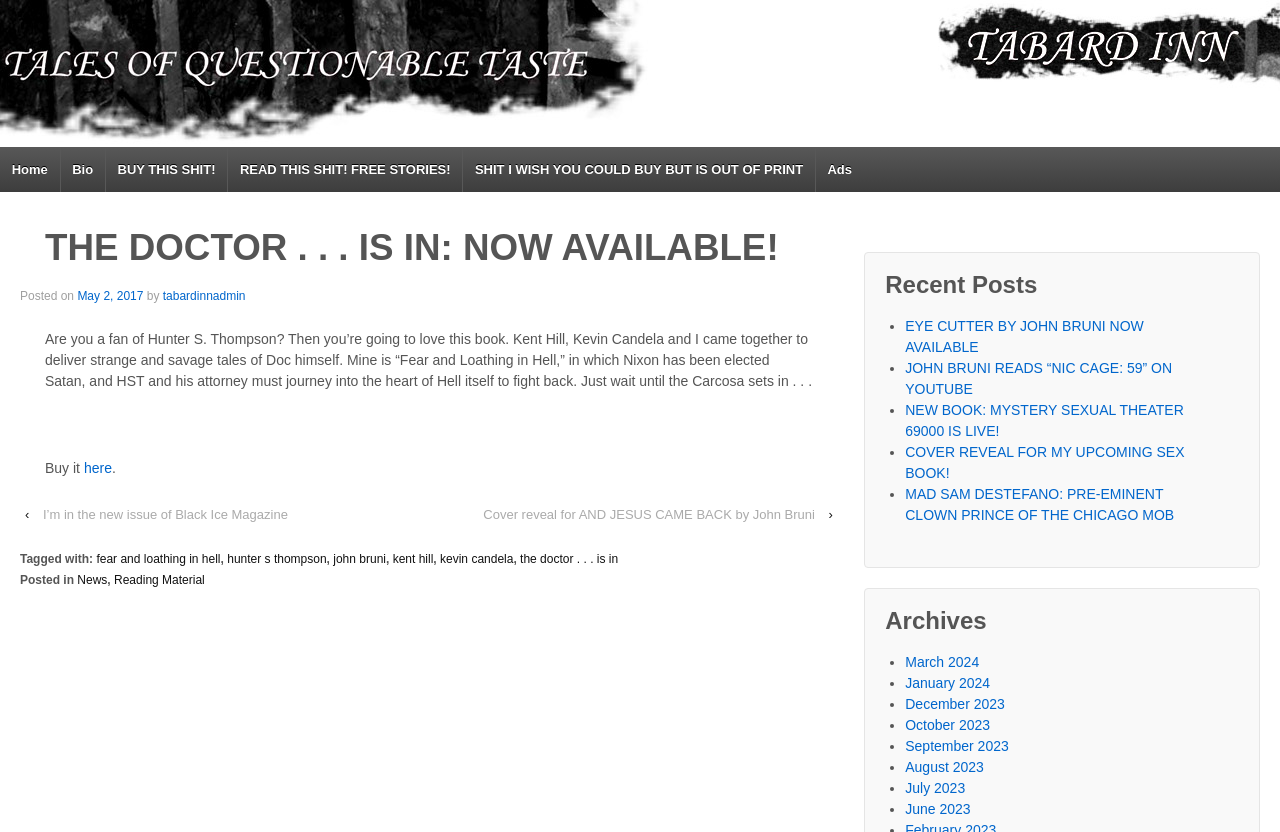Show me the bounding box coordinates of the clickable region to achieve the task as per the instruction: "View the archives from 'March 2024'".

[0.707, 0.786, 0.765, 0.805]